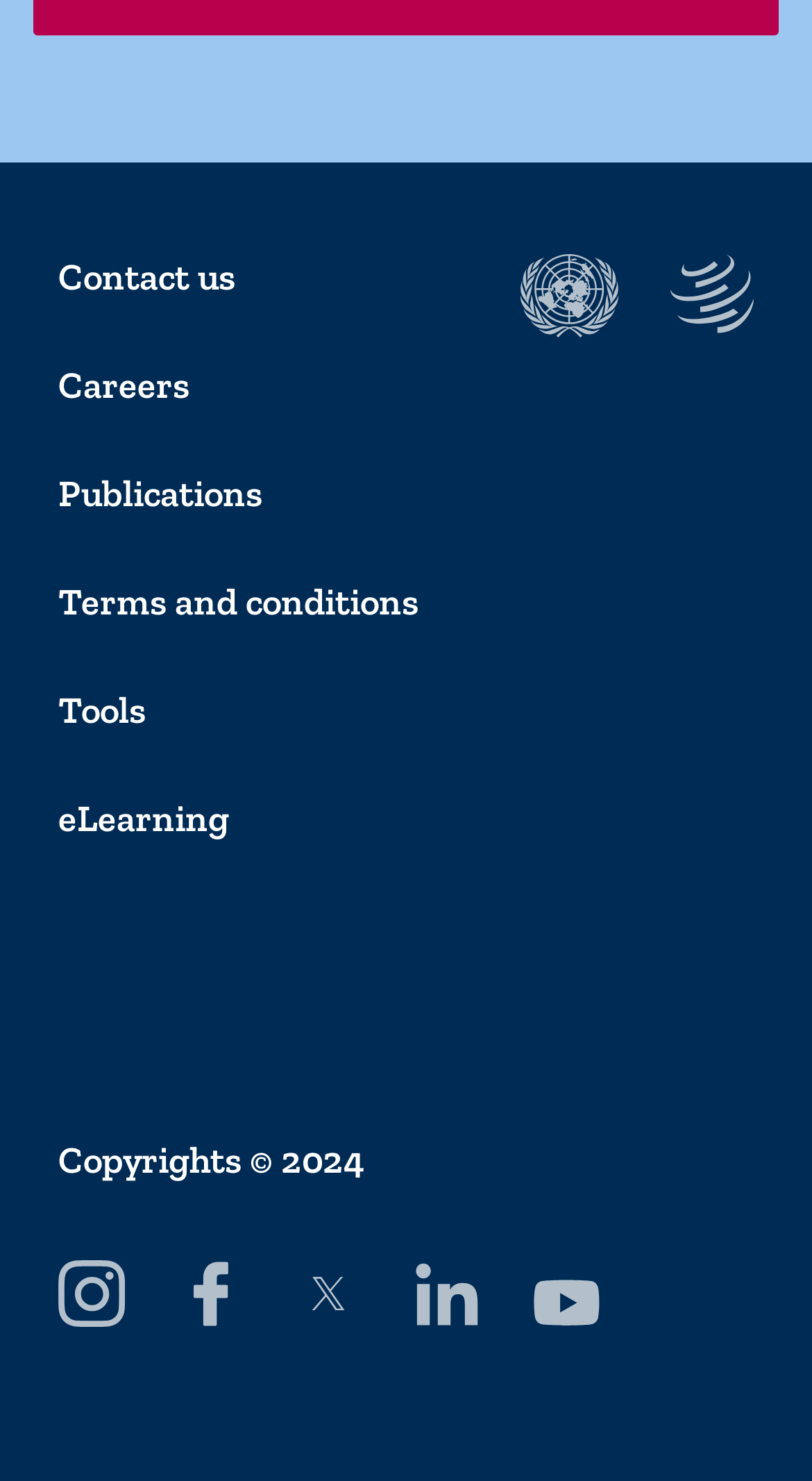Kindly determine the bounding box coordinates for the clickable area to achieve the given instruction: "Open Instagram page".

[0.072, 0.85, 0.154, 0.895]